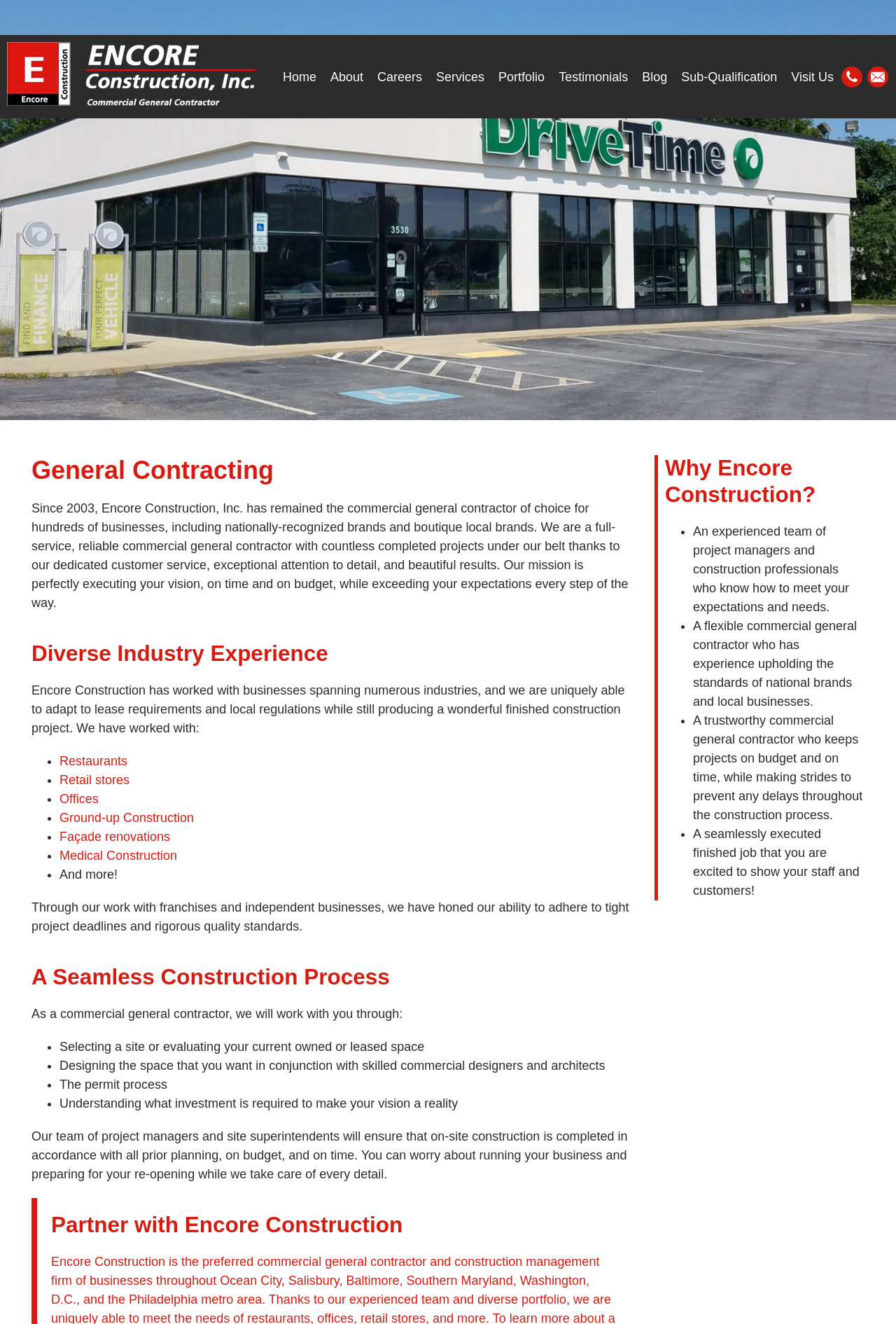Given the following UI element description: "Daniel, S", find the bounding box coordinates in the webpage screenshot.

None